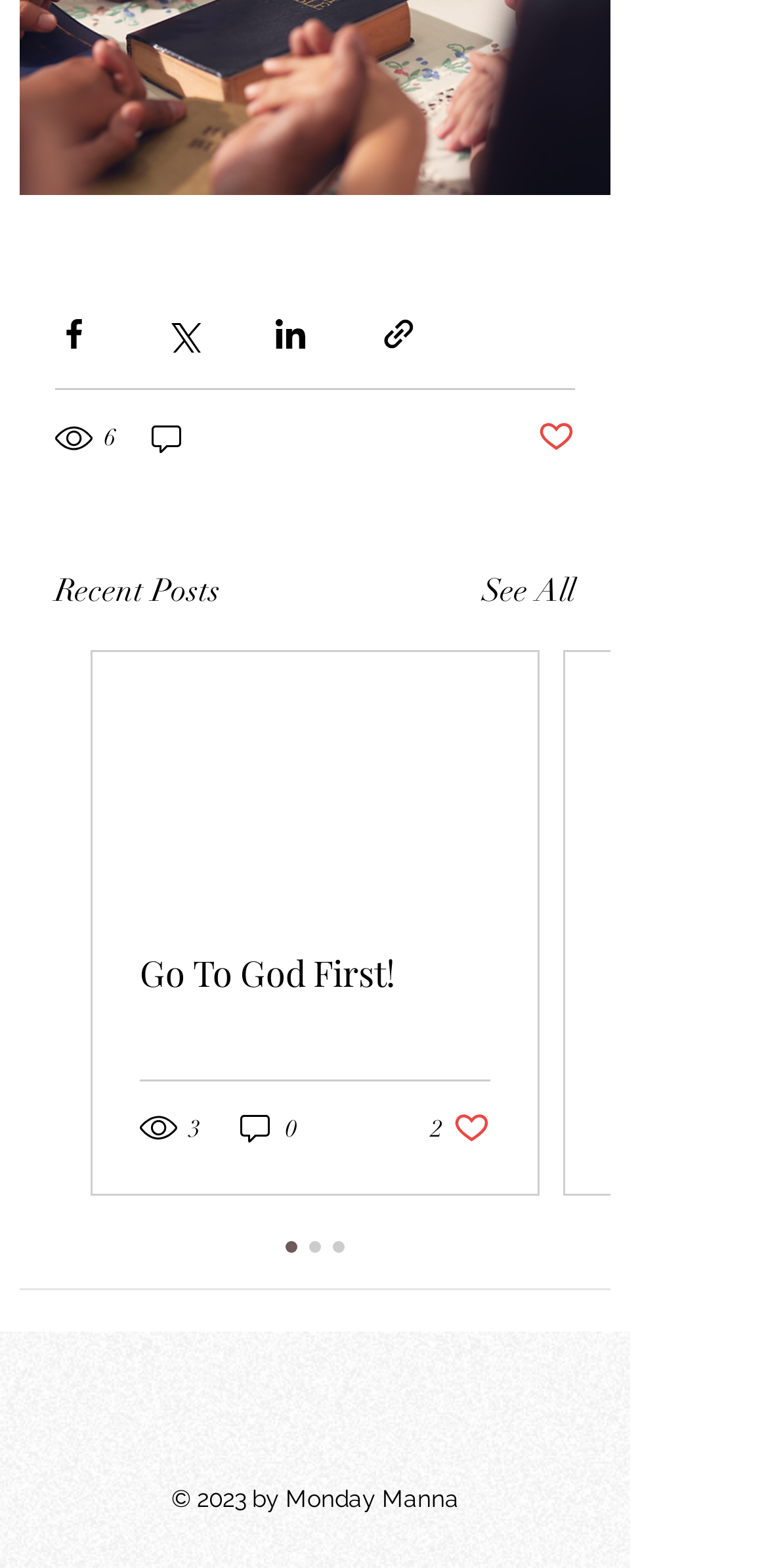Identify the bounding box coordinates of the area you need to click to perform the following instruction: "View recent posts".

[0.072, 0.361, 0.287, 0.392]